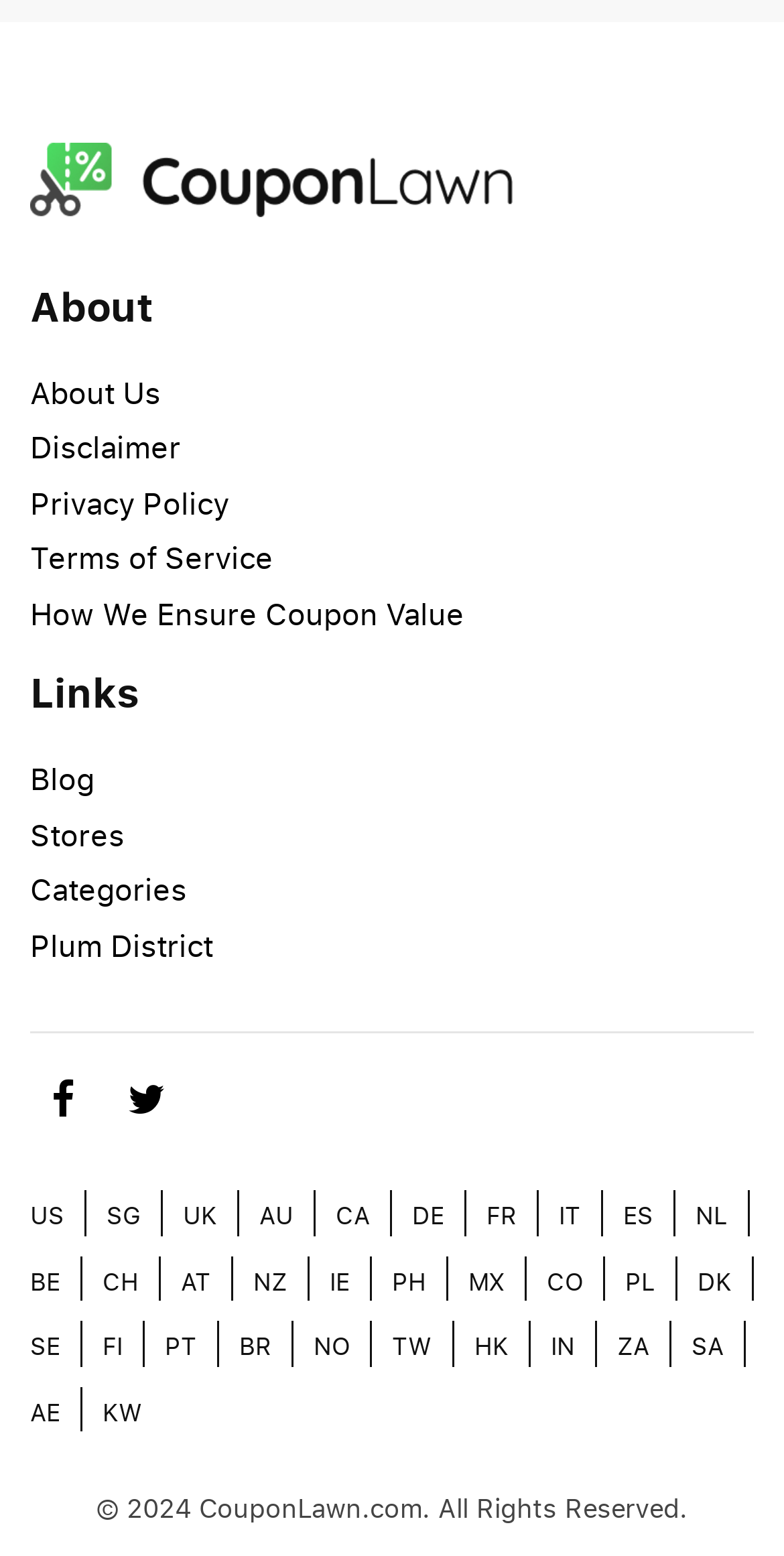Please find and report the bounding box coordinates of the element to click in order to perform the following action: "Click the 'About Us' link". The coordinates should be expressed as four float numbers between 0 and 1, in the format [left, top, right, bottom].

[0.038, 0.239, 0.205, 0.265]